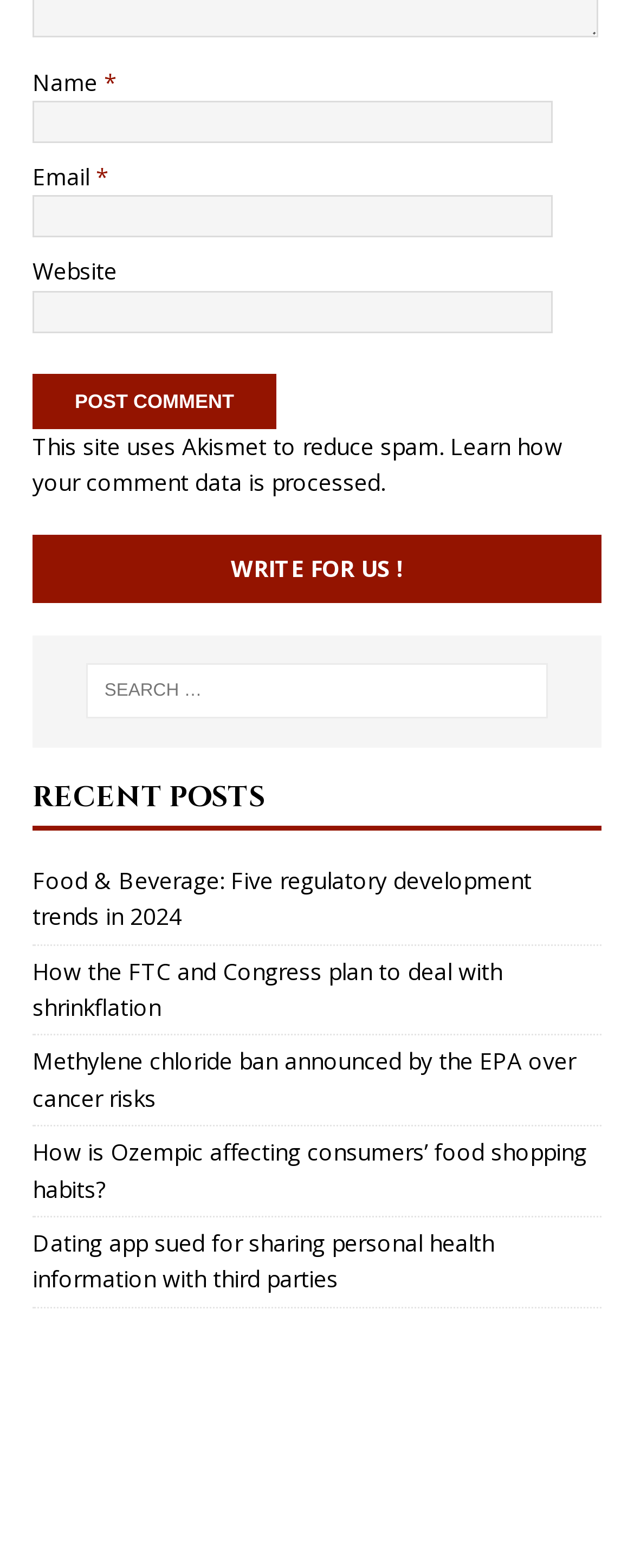Can you pinpoint the bounding box coordinates for the clickable element required for this instruction: "Read the article about Food & Beverage"? The coordinates should be four float numbers between 0 and 1, i.e., [left, top, right, bottom].

[0.051, 0.551, 0.838, 0.594]